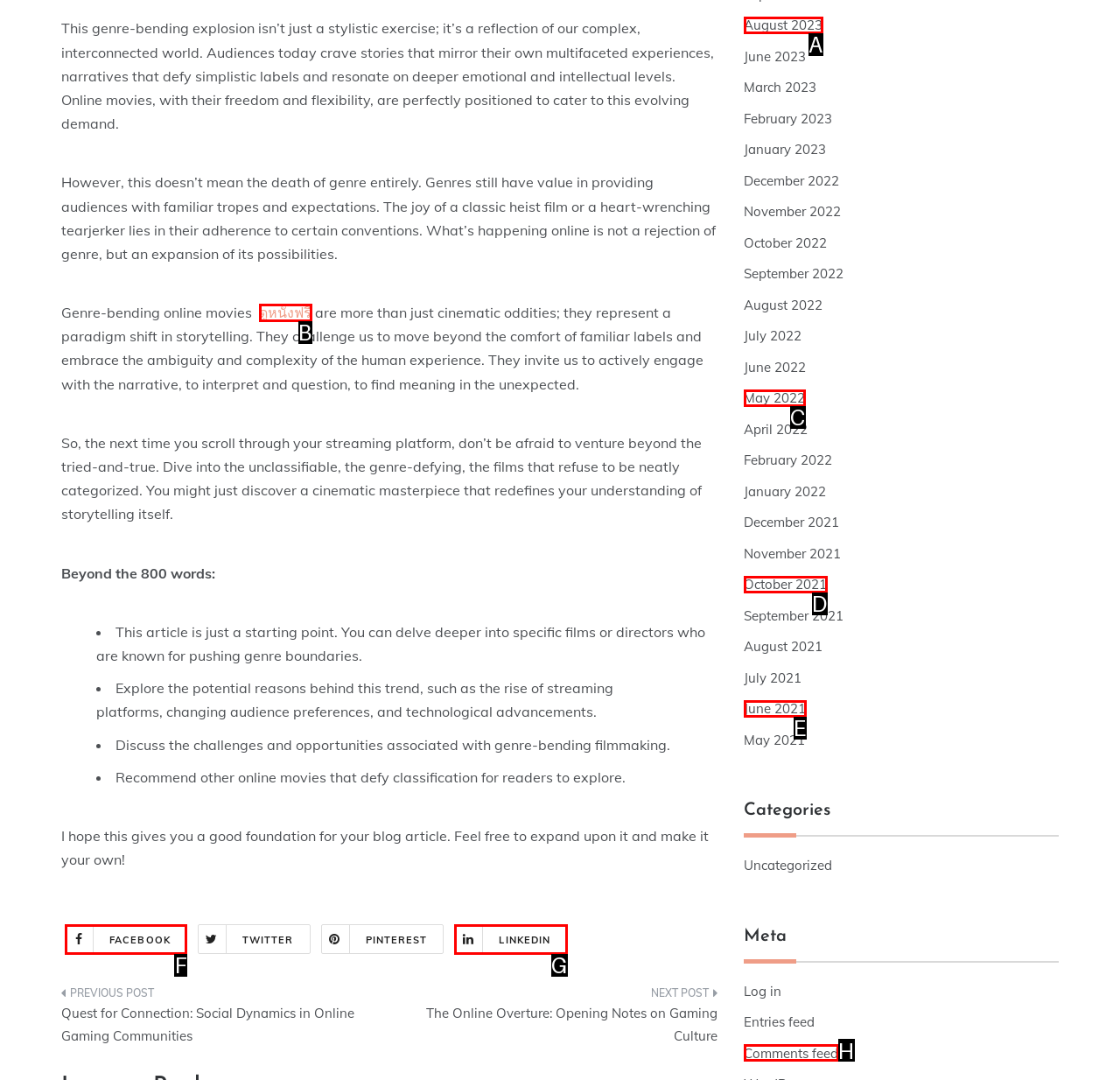Choose the HTML element that corresponds to the description: ดูหนังฟรี
Provide the answer by selecting the letter from the given choices.

B